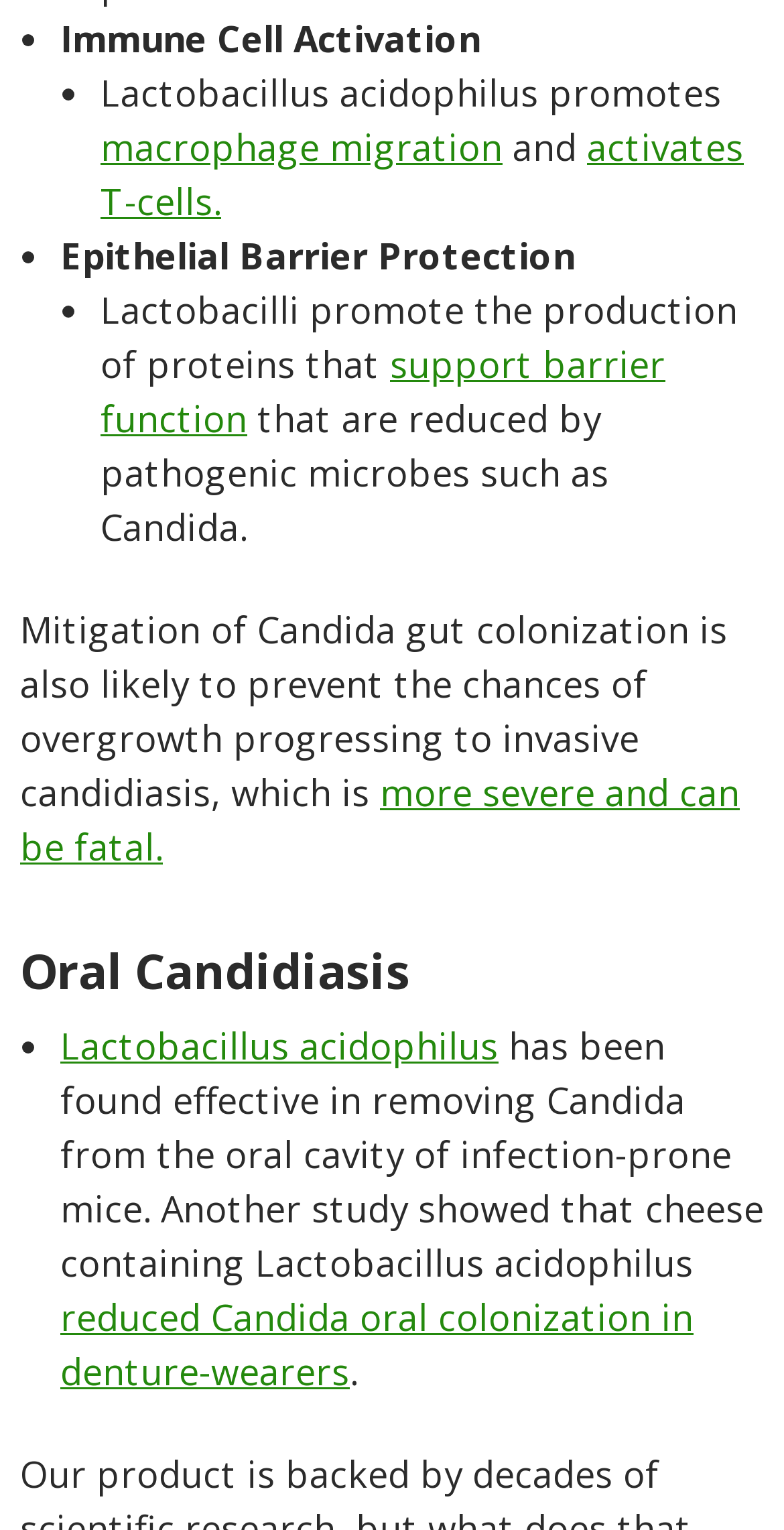Consider the image and give a detailed and elaborate answer to the question: 
What do Lactobacilli promote in epithelial barrier protection?

The webpage states that Lactobacilli promote the production of proteins that support barrier function, which are reduced by pathogenic microbes such as Candida.